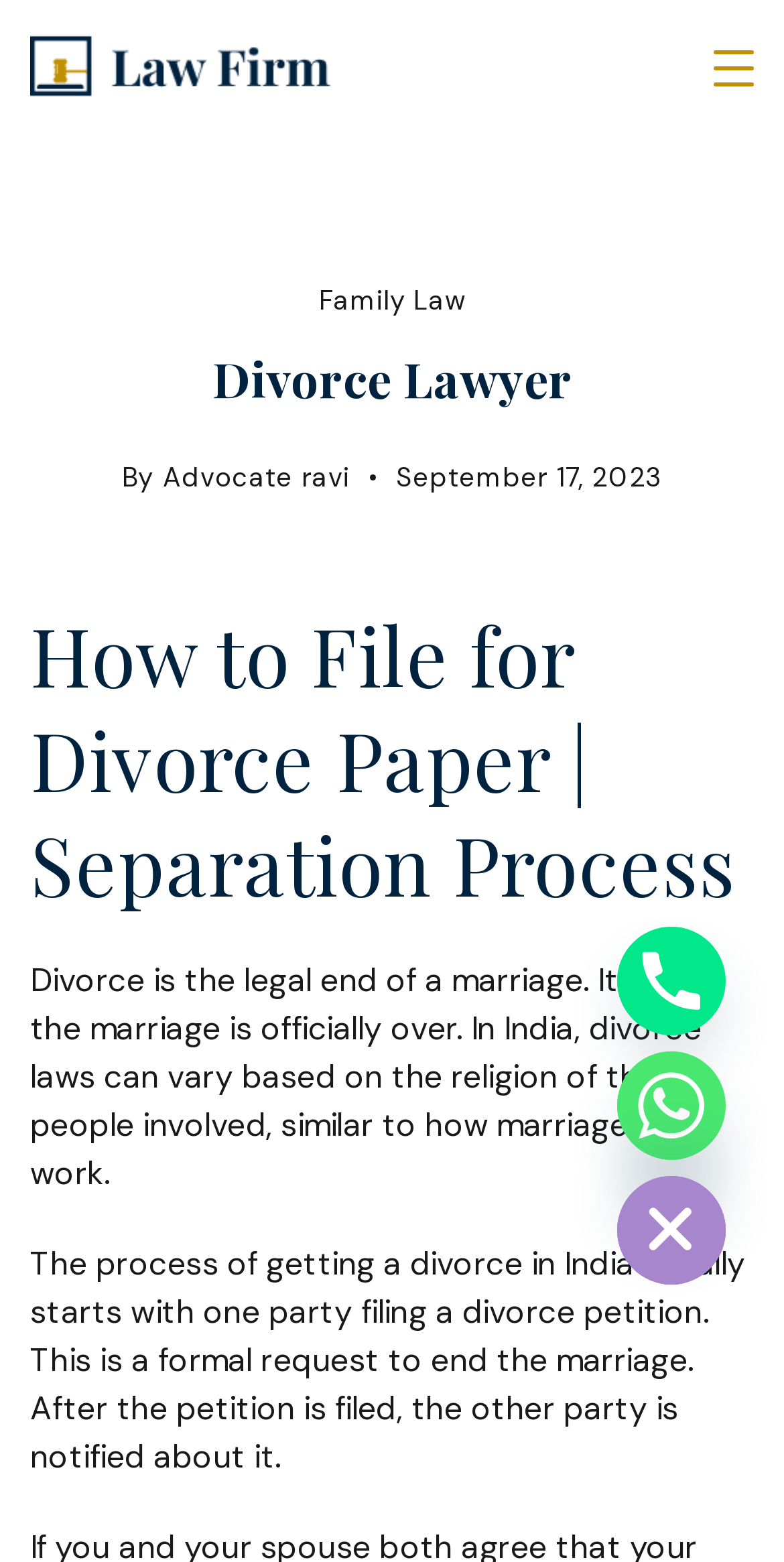Respond to the following query with just one word or a short phrase: 
What is the topic of the heading that starts with 'How to File for Divorce Paper'

Separation Process